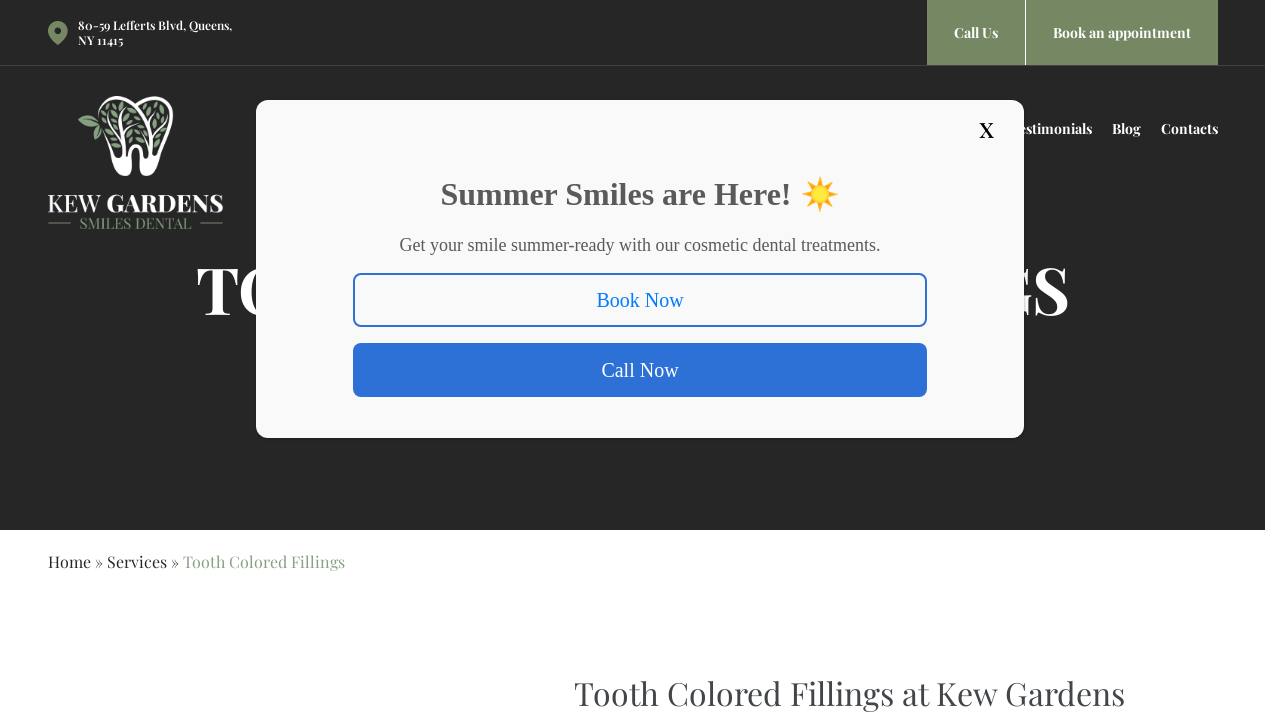Locate the bounding box of the UI element defined by this description: "Promotions". The coordinates should be given as four float numbers between 0 and 1, formatted as [left, top, right, bottom].

[0.72, 0.166, 0.78, 0.193]